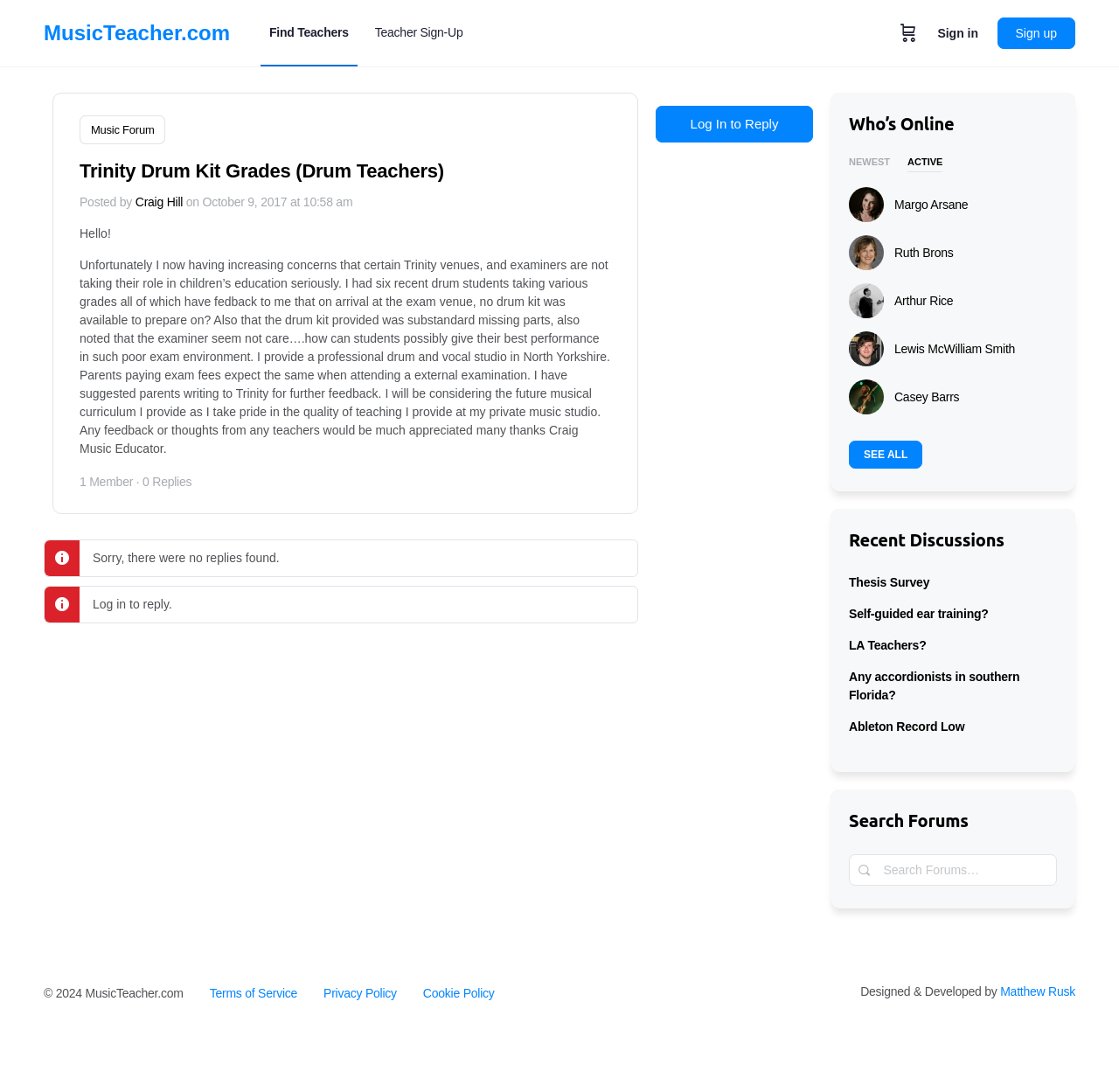Could you specify the bounding box coordinates for the clickable section to complete the following instruction: "Click on the 'Sign in' link"?

[0.828, 0.012, 0.884, 0.049]